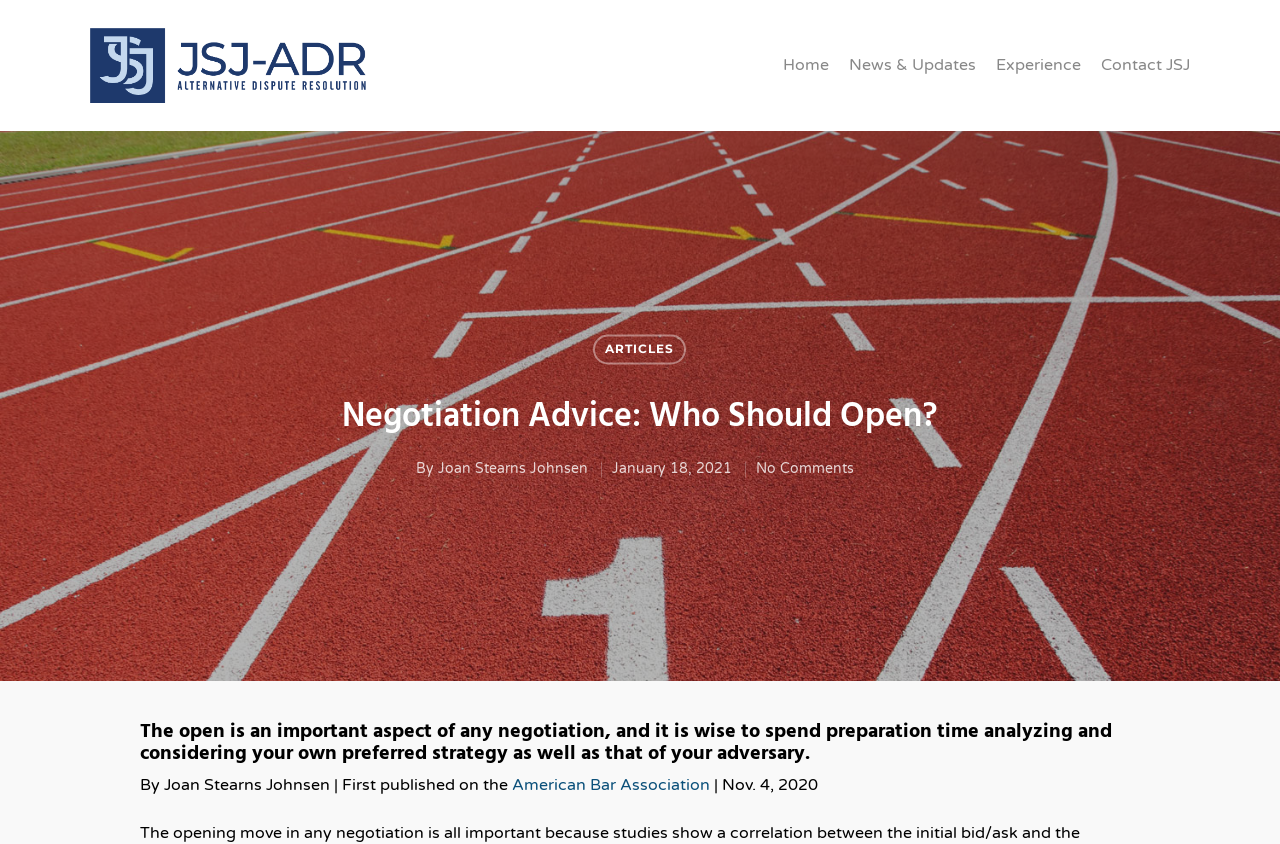Give a complete and precise description of the webpage's appearance.

The webpage is about negotiation advice, specifically discussing who should open in a negotiation. At the top, there is a search bar with a placeholder text "Search" and a hint "Hit enter to search or ESC to close" below it. To the right of the search bar, there is a small link with no text. On the top-left corner, there is a logo of "JSJ ADR" with a link to the homepage. 

Below the logo, there are navigation links to "Home", "News & Updates", "Experience", and "Contact JSJ" horizontally aligned. 

The main content of the webpage is an article titled "Negotiation Advice: Who Should Open?" written by Joan Stearns Johnsen. The title is a heading, and below it, there is a byline with the author's name and the date "January 18, 2021". To the right of the byline, there is a link "No Comments". 

The article itself starts with a heading that summarizes the importance of the opening aspect in a negotiation. The content of the article is not fully described in the accessibility tree, but it seems to discuss the strategy of opening in a negotiation. At the bottom of the article, there is a note indicating that the article was first published on the American Bar Association's website on November 4, 2020.